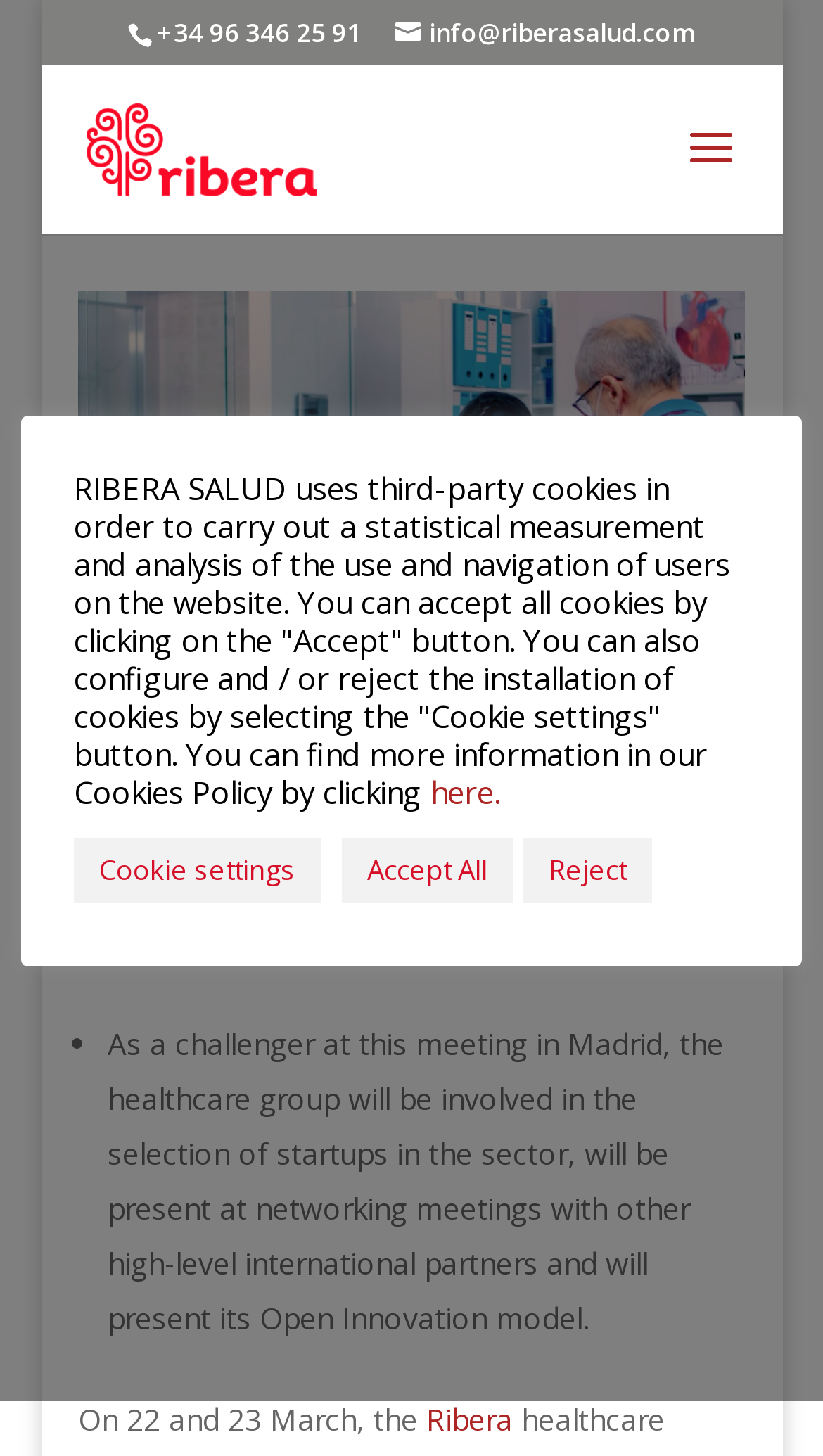Give a one-word or short phrase answer to the question: 
What is the name of the healthcare group mentioned on the webpage?

Ribera Salud Group